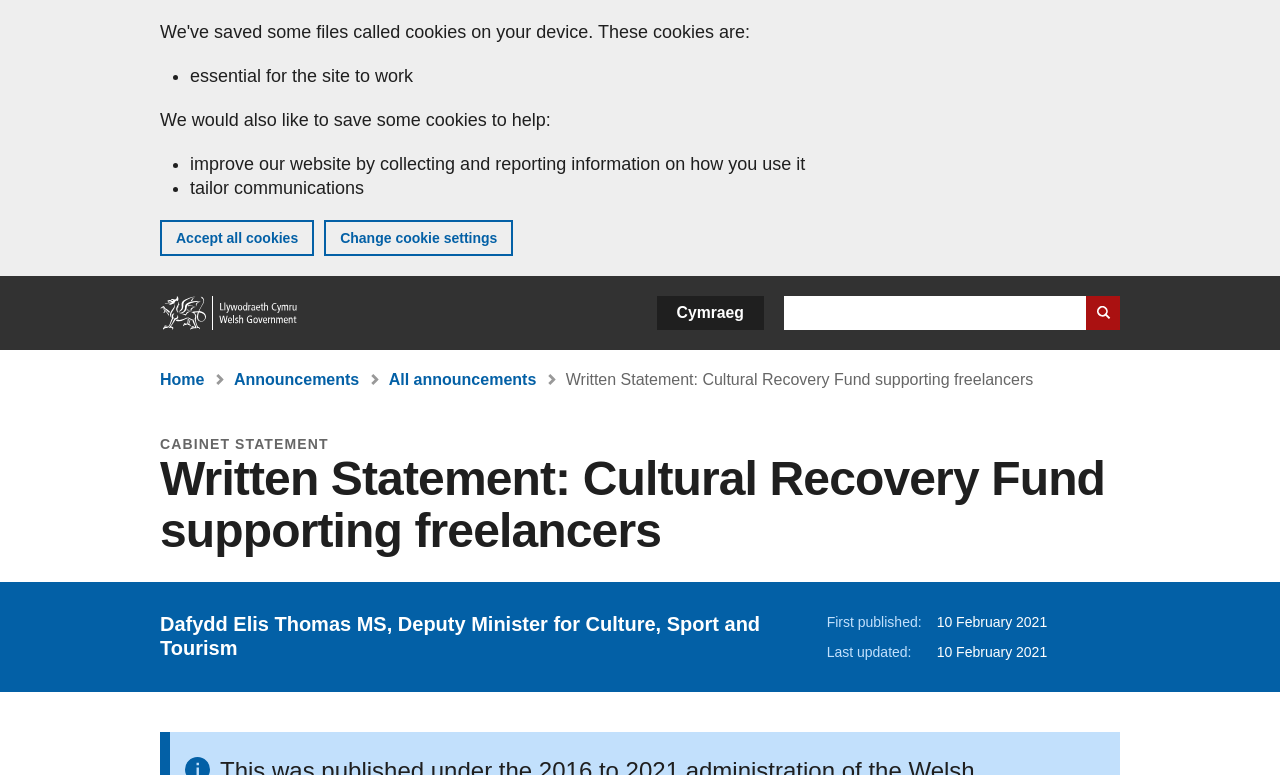Identify the bounding box coordinates of the element that should be clicked to fulfill this task: "Change language to Cymraeg". The coordinates should be provided as four float numbers between 0 and 1, i.e., [left, top, right, bottom].

[0.513, 0.382, 0.597, 0.426]